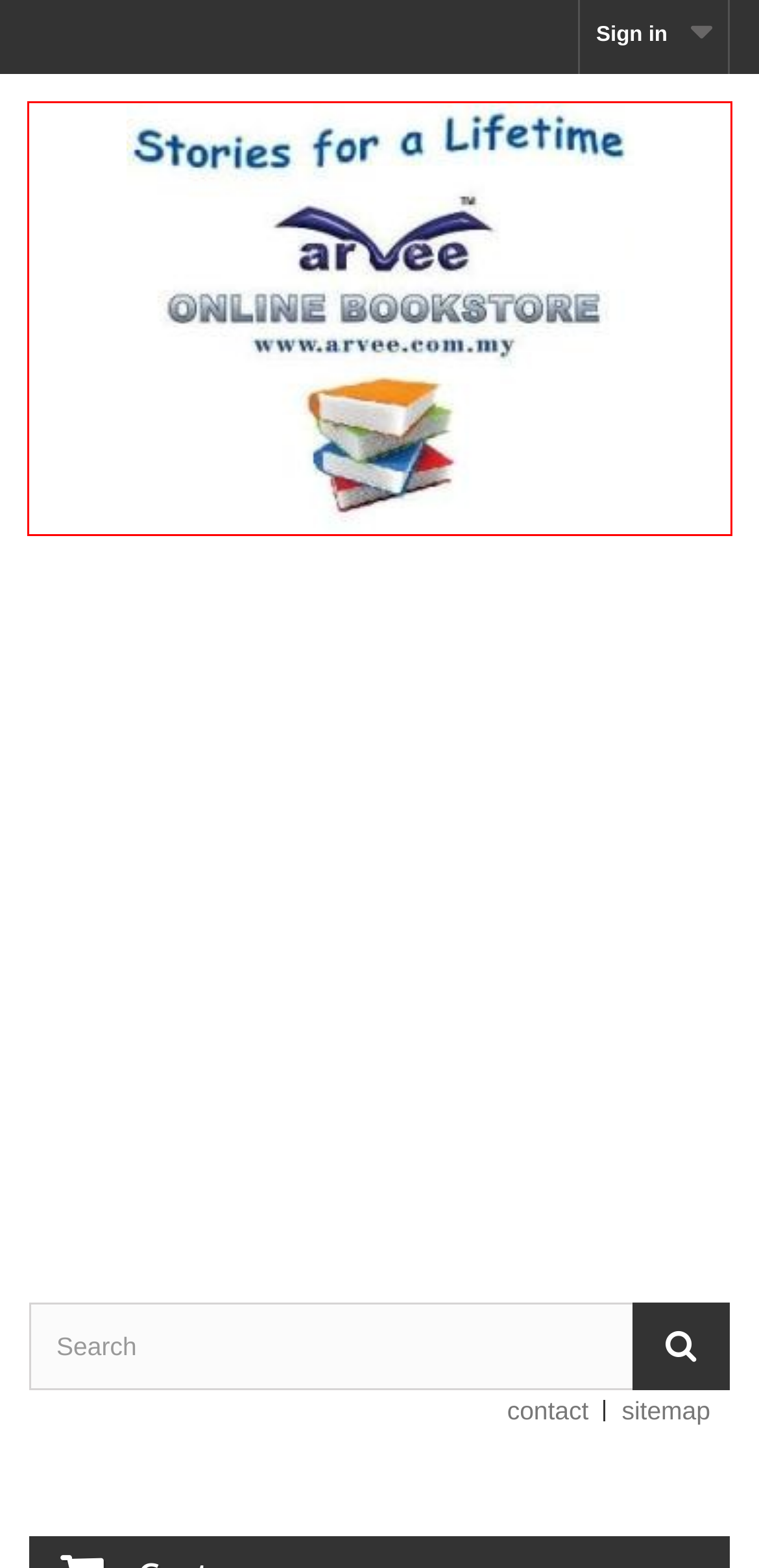Given a screenshot of a webpage with a red bounding box around a UI element, please identify the most appropriate webpage description that matches the new webpage after you click on the element. Here are the candidates:
A. Asas Melukis Potret - Arvee Books
B. Hobby Series Collection - Arvee Books
C. Cart - Arvee Books
D. Big Book of Things to Draw - Arvee Books
E. Online Bookstore , Storybook and Book : Arvee Books Malaysia - Arvee Books
F. Drawing Birds - Arvee Books
G. Contact us - Arvee Books
H. Master Sketching - Arvee Books

E